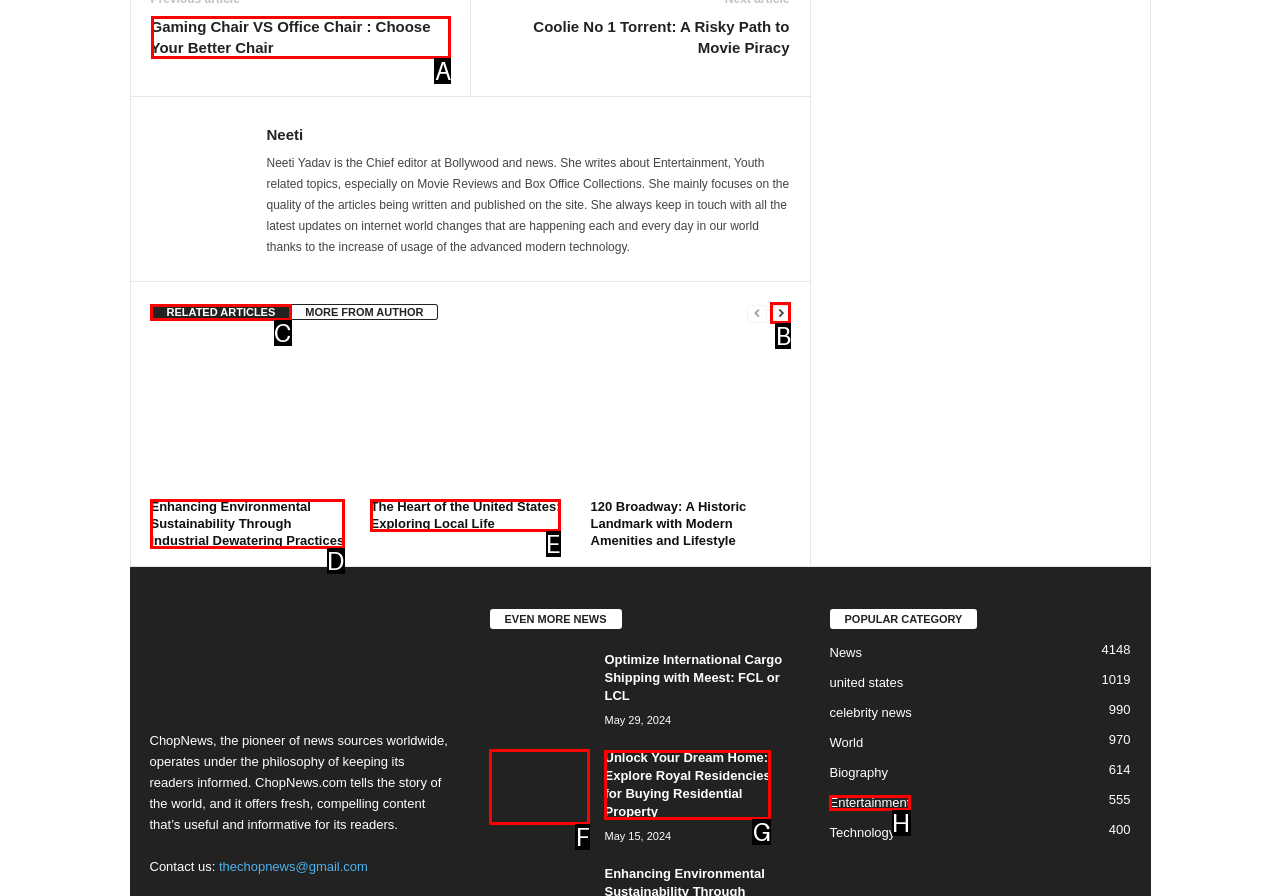Based on the choices marked in the screenshot, which letter represents the correct UI element to perform the task: Read about Gaming Chair VS Office Chair?

A